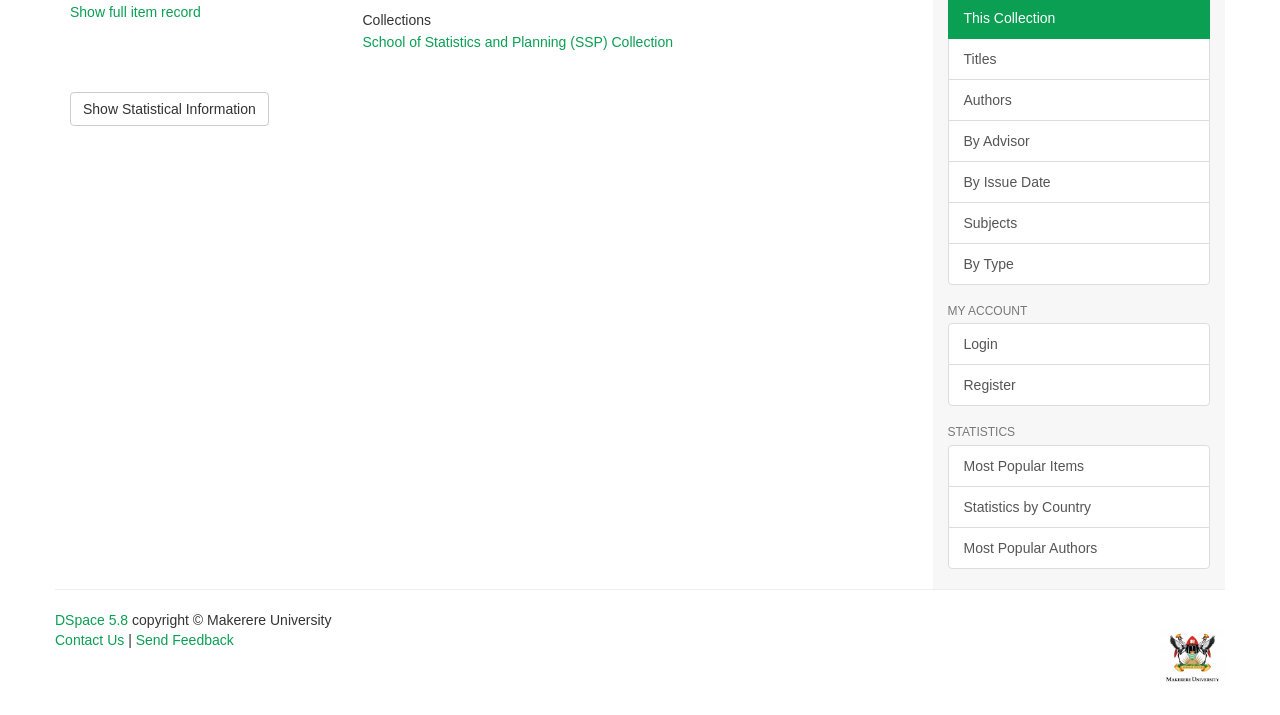Determine the bounding box coordinates of the UI element that matches the following description: "title="Atmire NV"". The coordinates should be four float numbers between 0 and 1 in the format [left, top, right, bottom].

[0.906, 0.906, 0.957, 0.929]